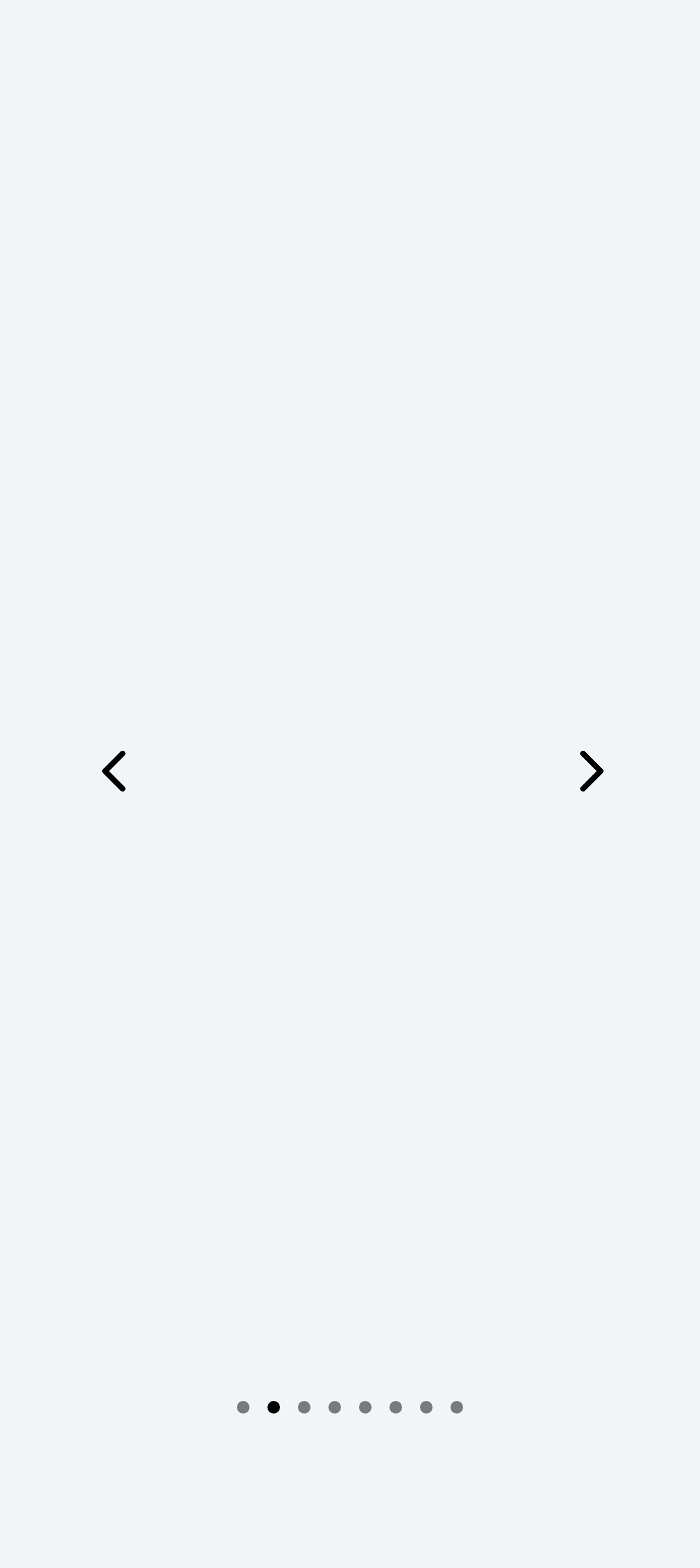What is the name of the person mentioned on the webpage?
Please give a detailed and elaborate answer to the question based on the image.

The heading and static text elements both mention the name 'Dr. Shah-Naz Khan', which is the name of the person being described on the webpage.